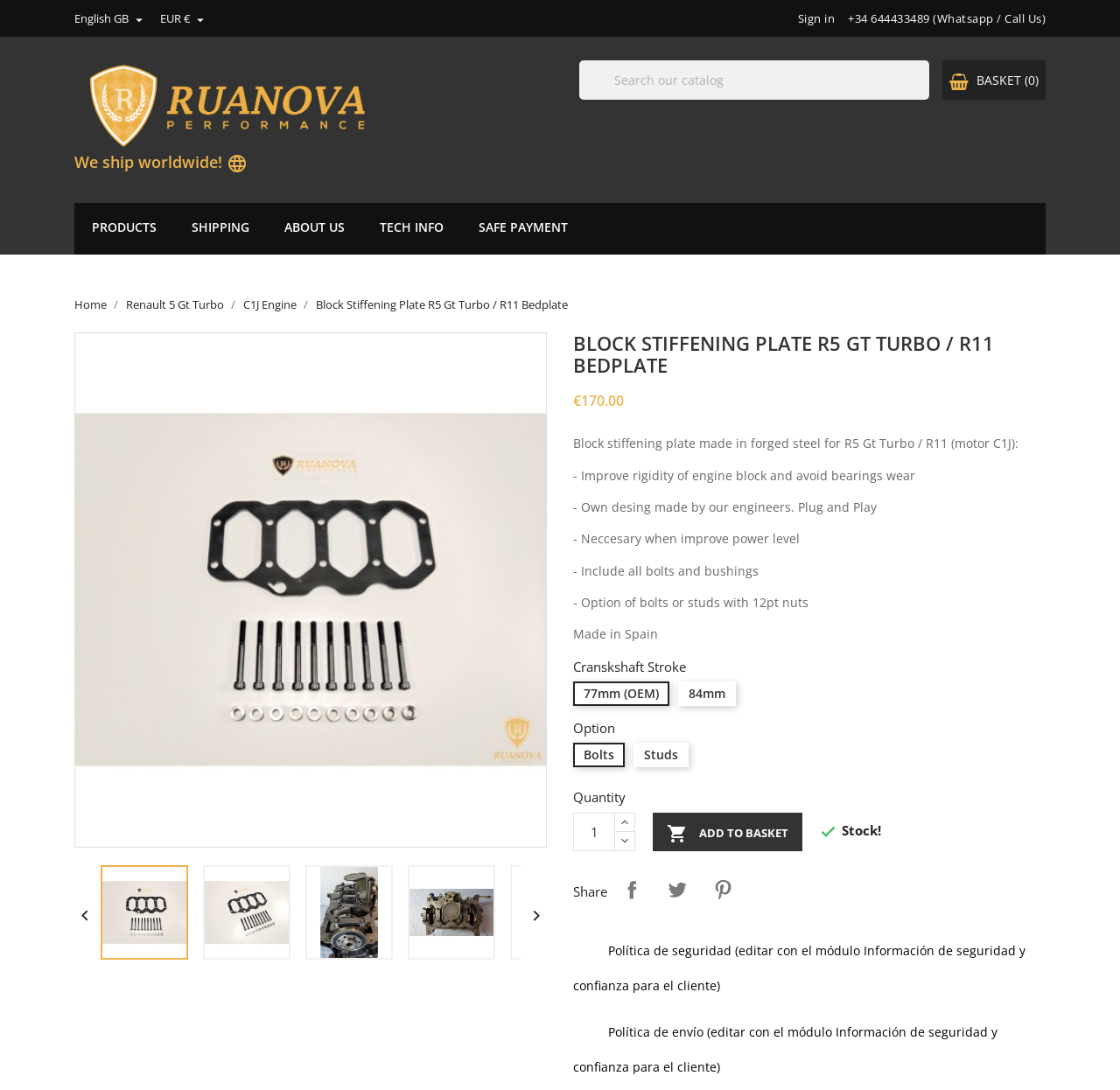Construct a thorough caption encompassing all aspects of the webpage.

This webpage is an e-commerce product page for a "Block Stiffening Plate R5 GT Turbo / R11 Bedplate" made of forged steel for Renault 5 GT Turbo and R11 Turbo (C1J engines). The page has a navigation menu at the top with language and currency dropdowns, as well as links to sign in, contact information, and a basket icon. Below the navigation menu, there is a logo and a search bar.

The main content of the page is divided into two sections. On the left side, there are links to different categories, including "Home", "Renault 5 GT Turbo", "C1J Engine", and "Block Stiffening Plate R5 GT Turbo / R11 Bedplate". On the right side, there is a product description, which includes the product name, price (€170.00), and a detailed description of the product's features and benefits.

The product description is followed by a section with product options, including crankshaft stroke (with radio buttons for 77mm and 84mm), option (with radio buttons for bolts and studs), and quantity (with a spin button to select the desired quantity). There is also an "Add to Basket" button and a "Stock!" indicator.

Below the product options, there are social media sharing links and a section with security and shipping policies. At the very bottom of the page, there is a copyright notice.

Throughout the page, there are several images of the product, including a main product image and several smaller images showcasing the product from different angles.